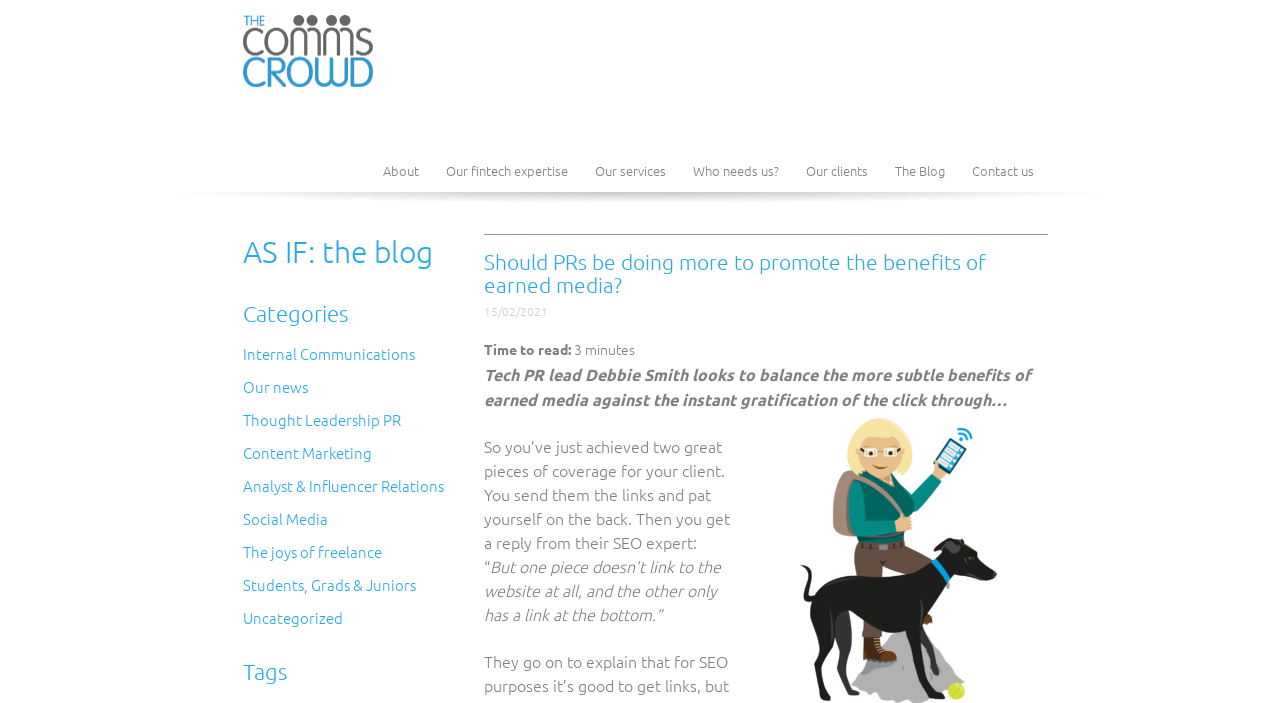Using the provided description: "(+92) 304 2080353", find the bounding box coordinates of the corresponding UI element. The output should be four float numbers between 0 and 1, in the format [left, top, right, bottom].

None